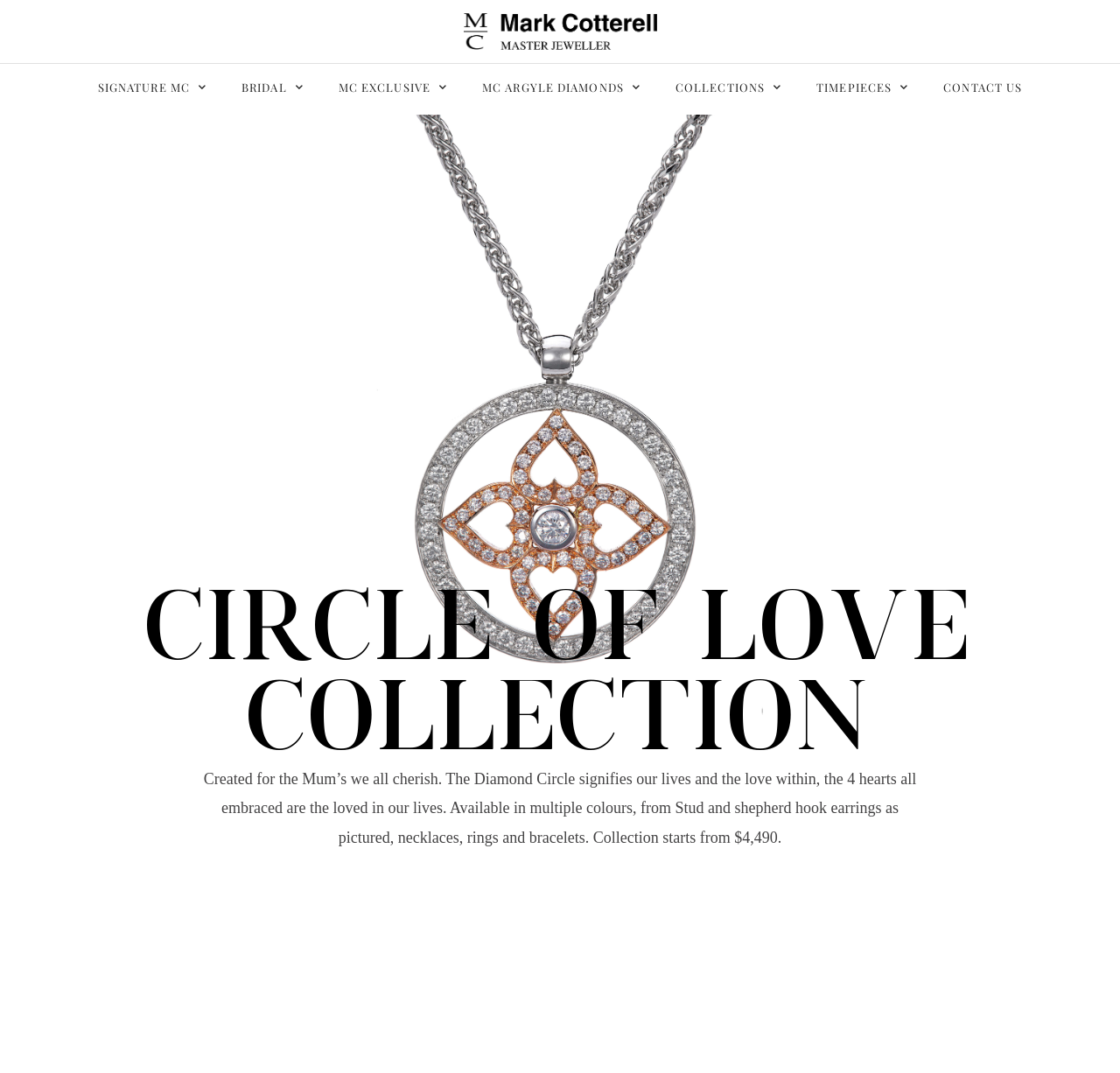What is the theme of the Circle of Love Collection?
Please give a detailed and thorough answer to the question, covering all relevant points.

I inferred the theme by reading the description of the Circle of Love Collection. The text mentions that the collection is created for mothers and represents the love within a family, which suggests that the theme is love and family.